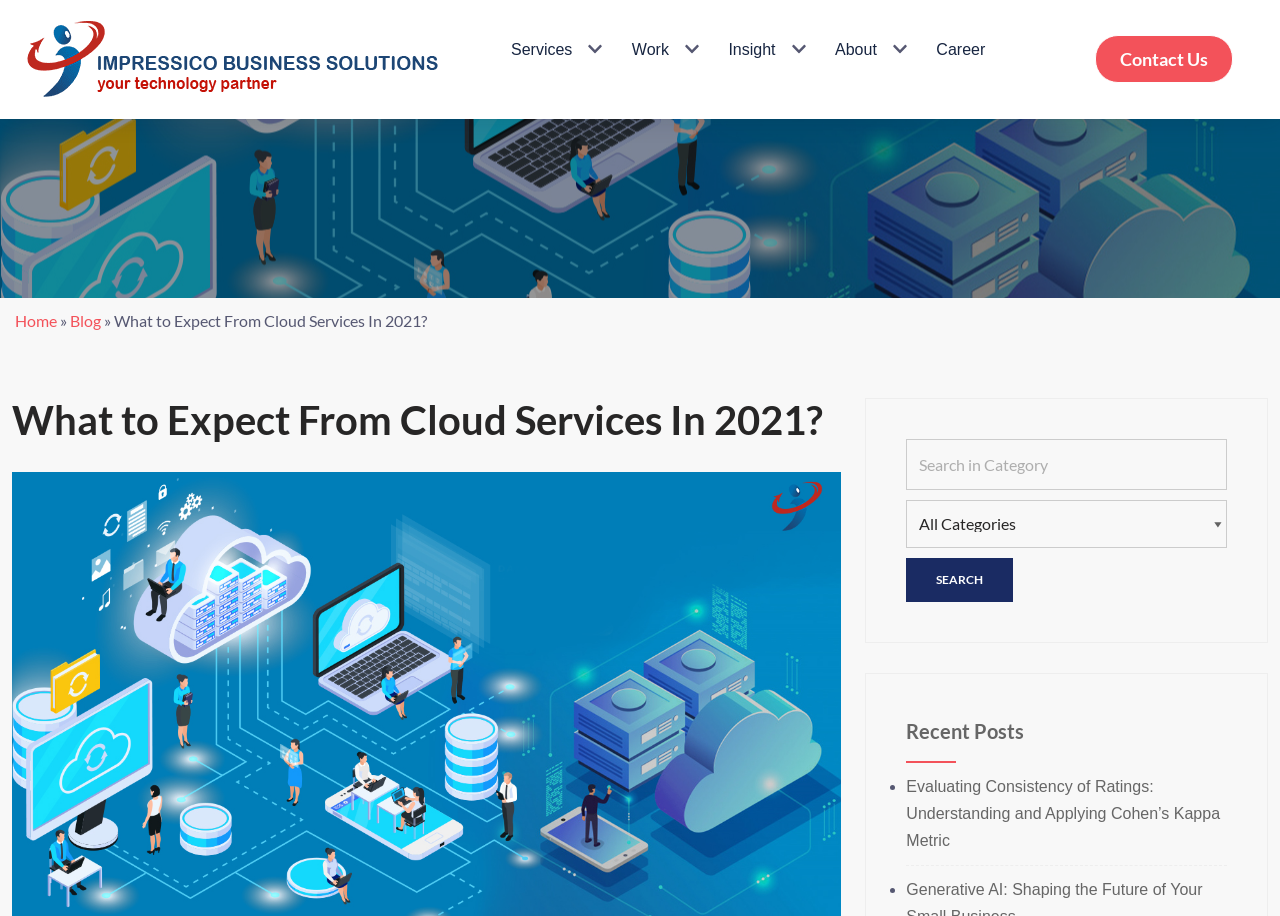Indicate the bounding box coordinates of the element that must be clicked to execute the instruction: "Go to the 'Blog' page". The coordinates should be given as four float numbers between 0 and 1, i.e., [left, top, right, bottom].

[0.055, 0.34, 0.079, 0.36]